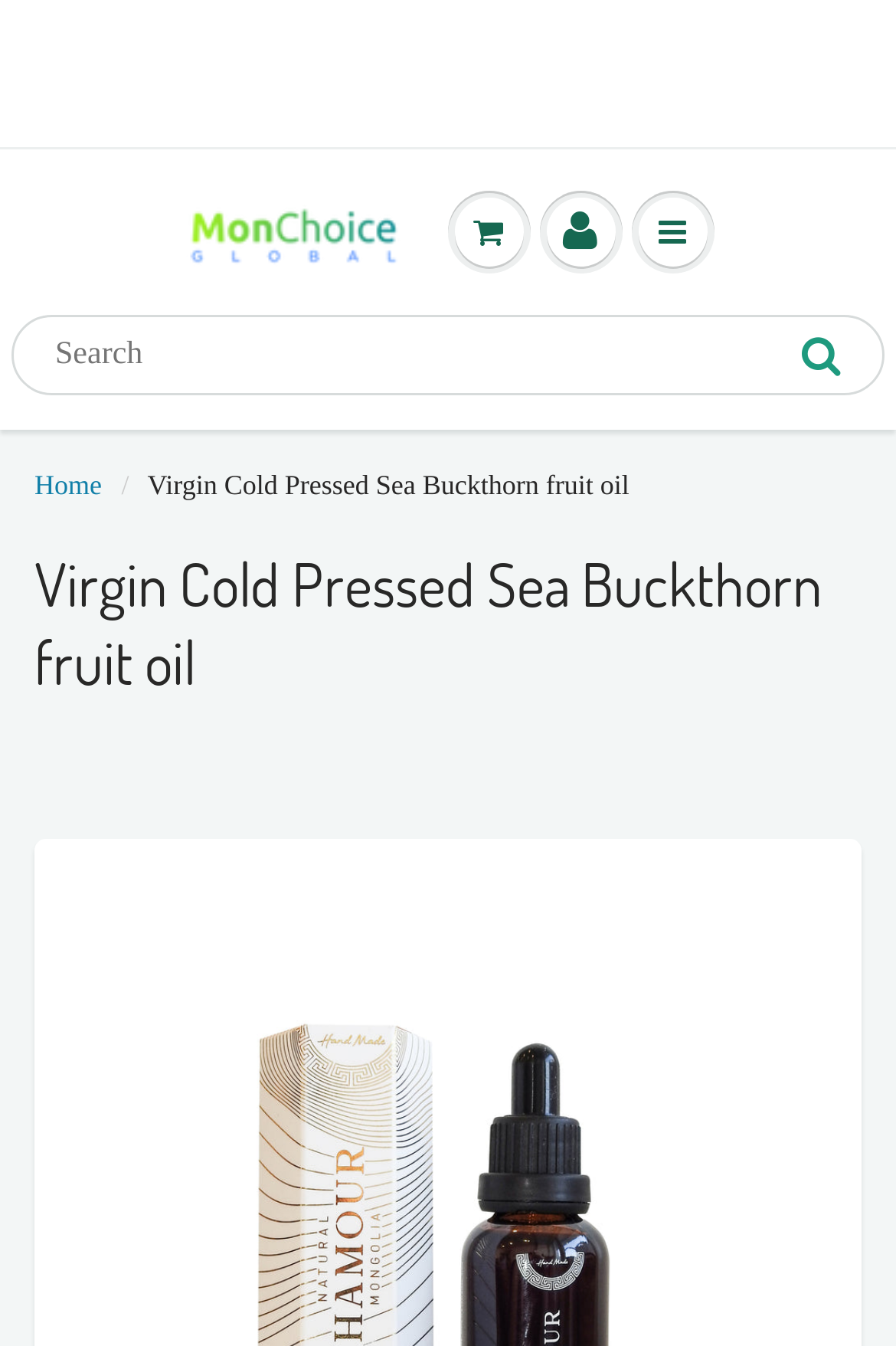Answer with a single word or phrase: 
Is the menu expanded?

Yes